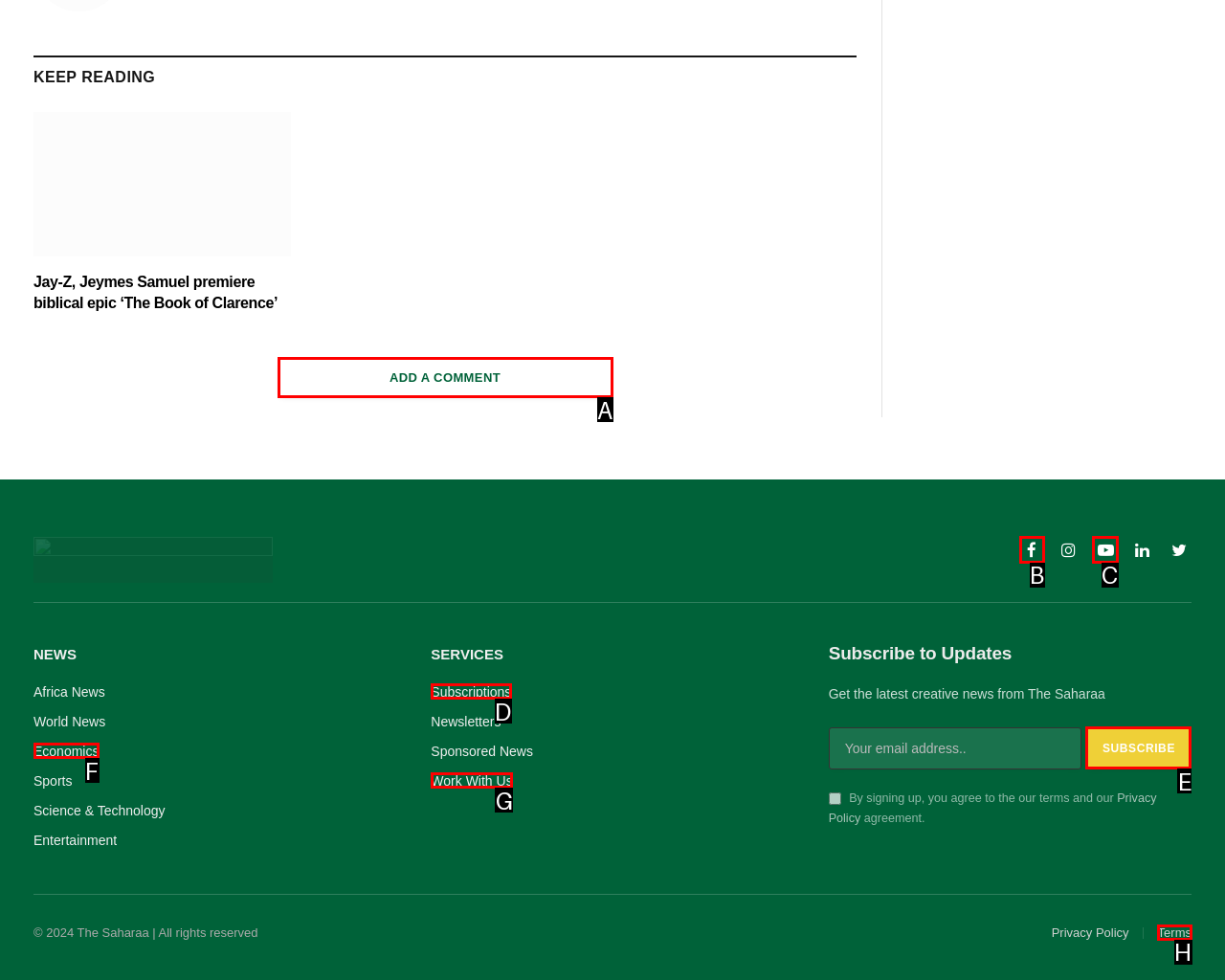Determine which UI element I need to click to achieve the following task: Check the terms Provide your answer as the letter of the selected option.

H